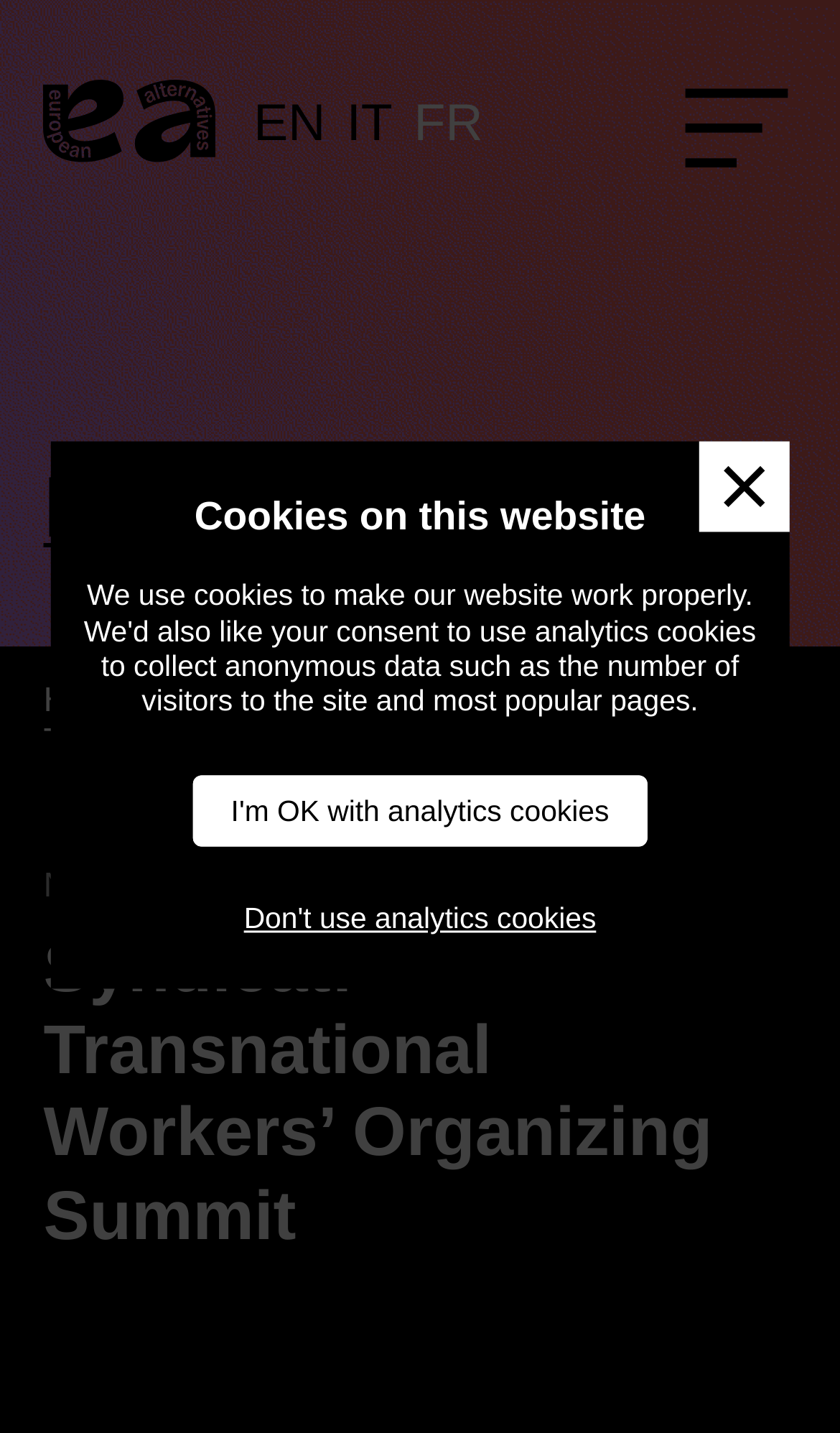Locate the bounding box for the described UI element: "Don't use analytics cookies". Ensure the coordinates are four float numbers between 0 and 1, formatted as [left, top, right, bottom].

[0.29, 0.63, 0.71, 0.652]